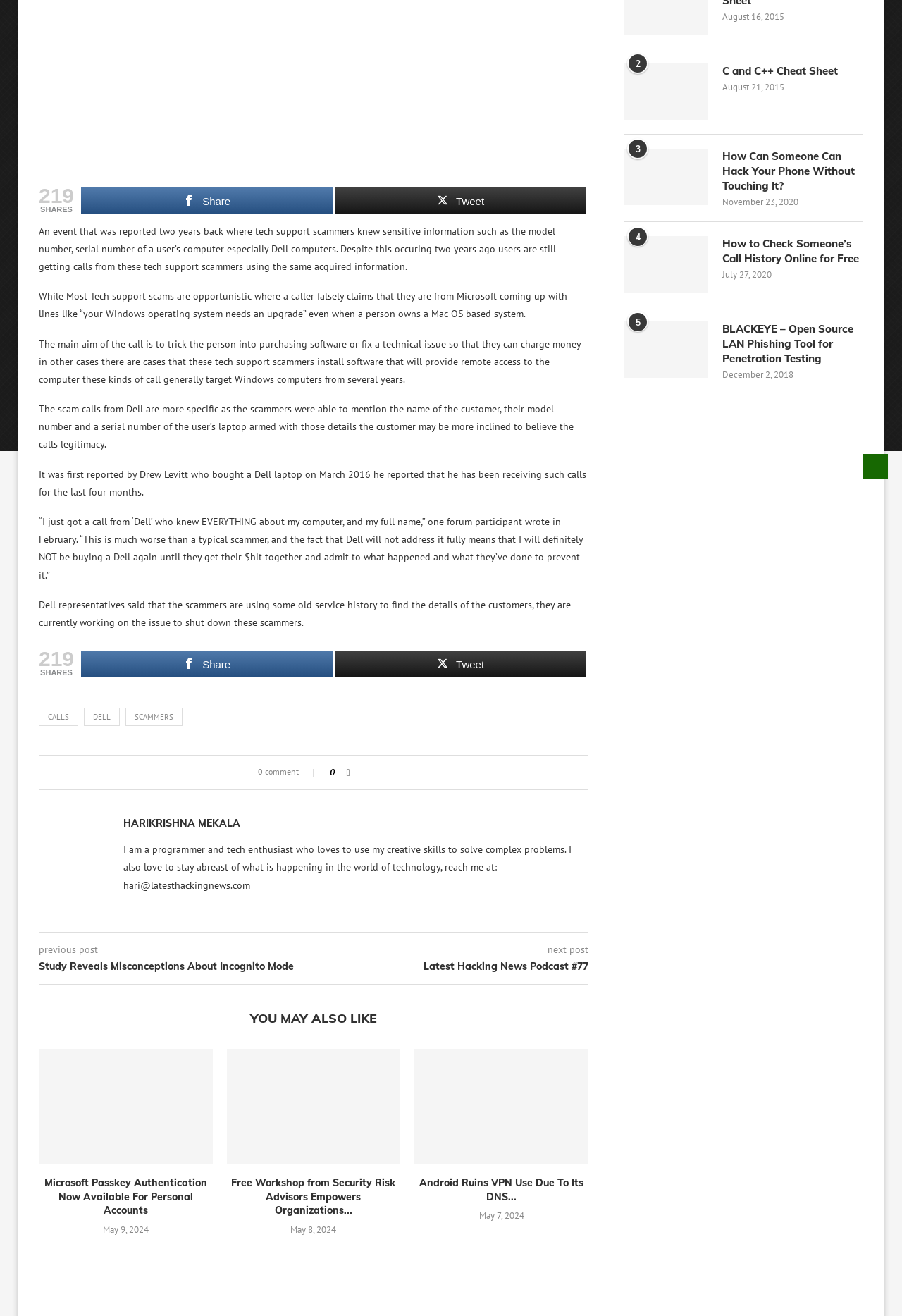Locate the bounding box of the UI element defined by this description: "title="C and C++ Cheat Sheet"". The coordinates should be given as four float numbers between 0 and 1, formatted as [left, top, right, bottom].

[0.691, 0.048, 0.785, 0.091]